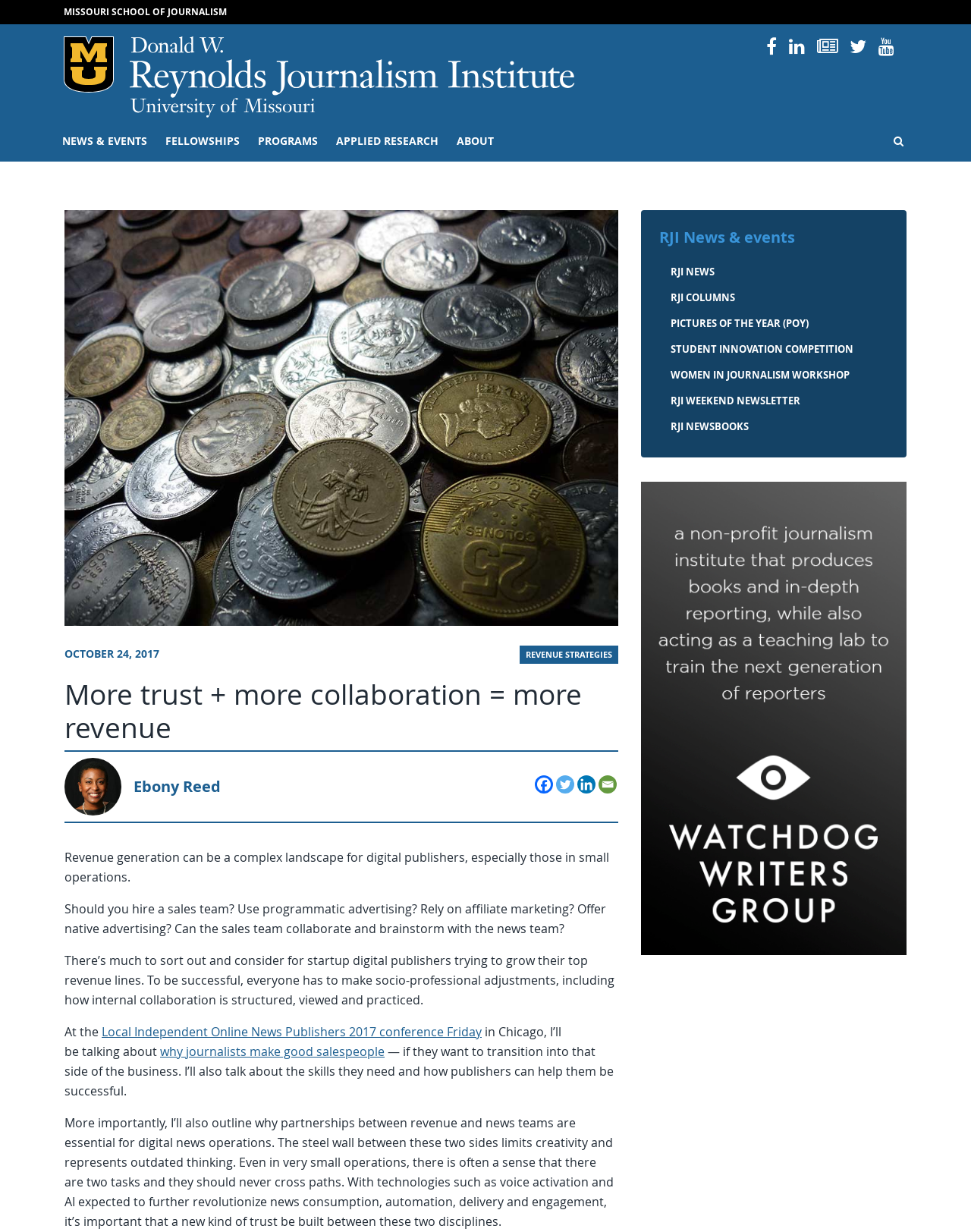Please specify the bounding box coordinates of the clickable section necessary to execute the following command: "Watch the Watchdog Writers Group 1 video".

[0.66, 0.576, 0.934, 0.589]